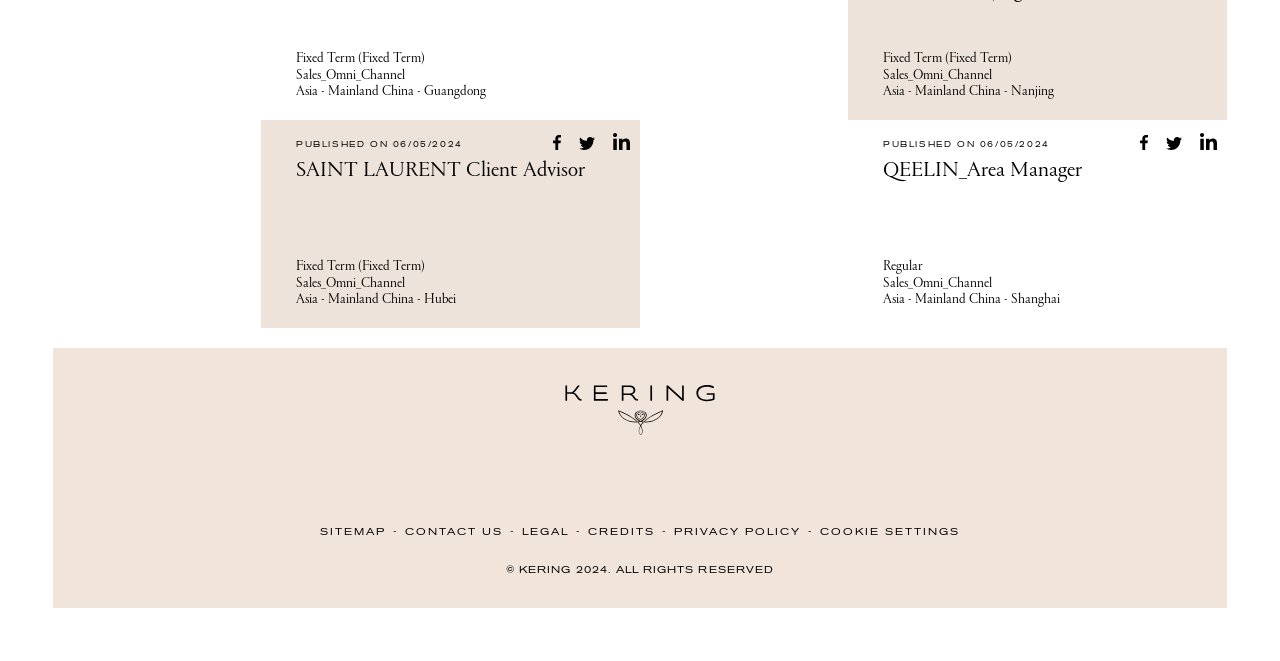Can you provide the bounding box coordinates for the element that should be clicked to implement the instruction: "Contact US"?

[0.316, 0.796, 0.393, 0.813]